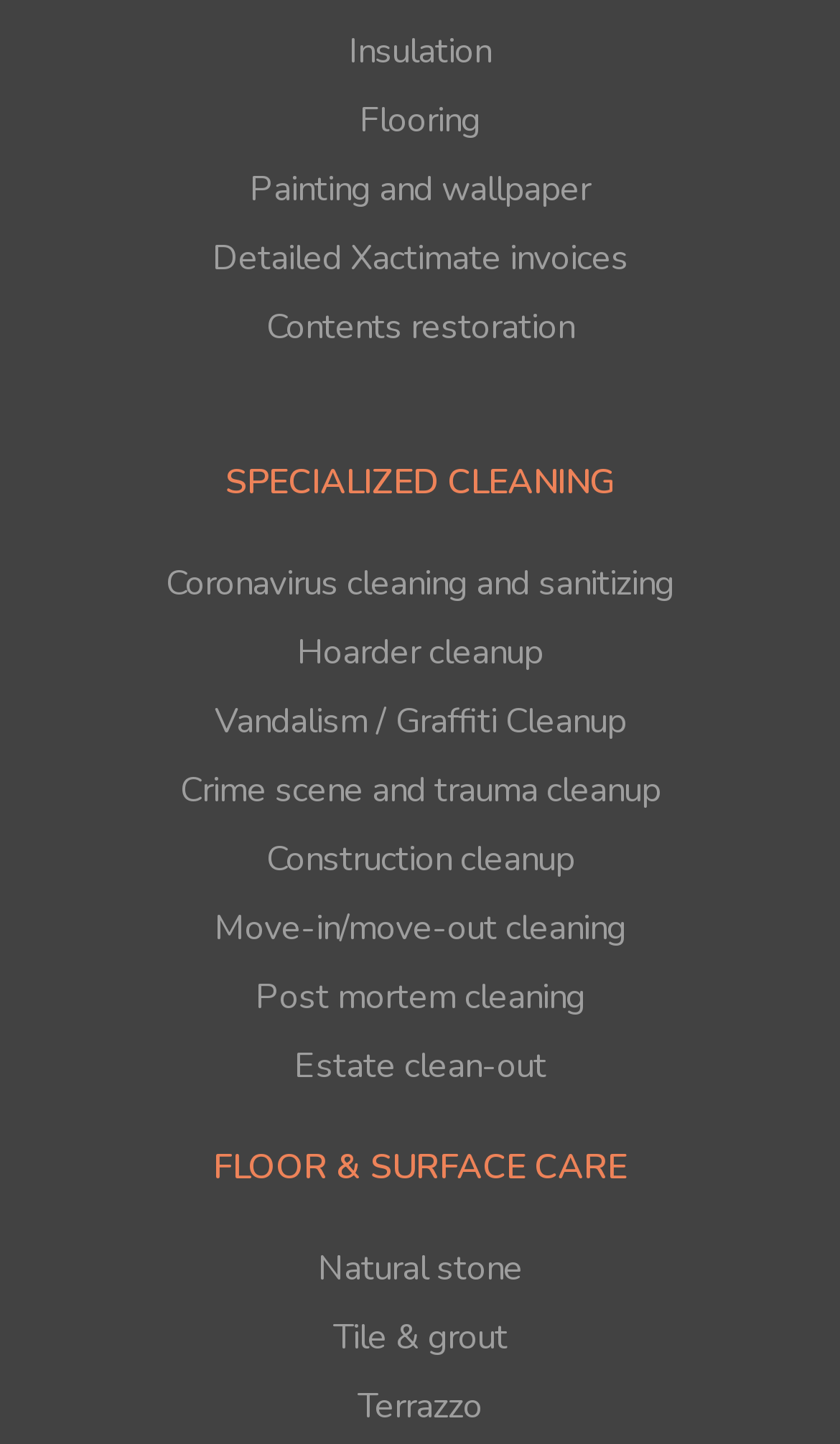Using the provided description: "Insulation", find the bounding box coordinates of the corresponding UI element. The output should be four float numbers between 0 and 1, in the format [left, top, right, bottom].

[0.415, 0.019, 0.585, 0.052]